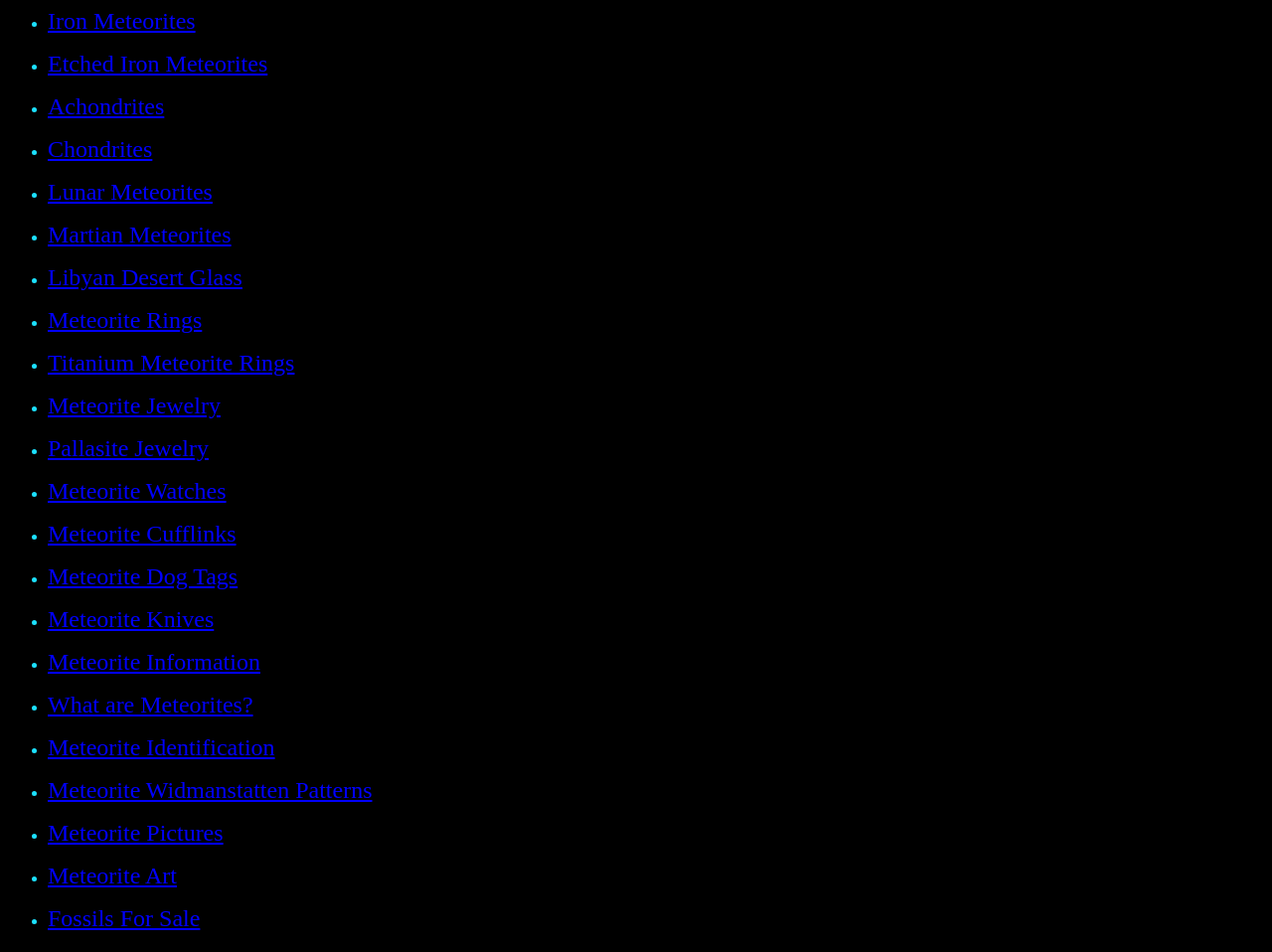What type of content is available on the 'Meteorite Pictures' page?
Answer the question with a thorough and detailed explanation.

The link 'Meteorite Pictures' suggests that the page contains images or photographs of meteorites, possibly for educational or aesthetic purposes.